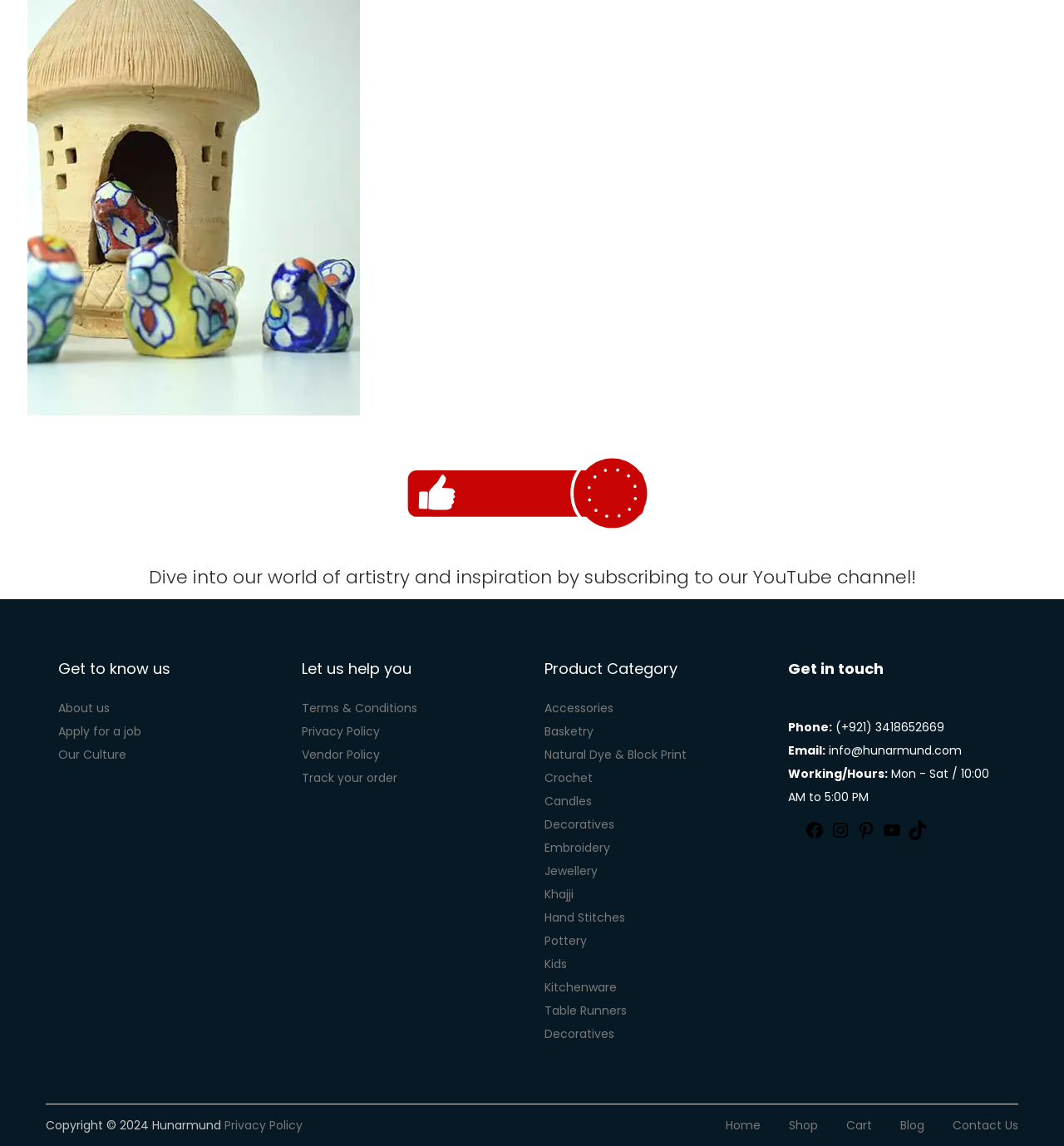How many product categories are listed?
Please answer the question as detailed as possible based on the image.

I counted the number of product category links listed, which are Accessories, Basketry, Natural Dye & Block Print, Crochet, Candles, Decoratives, Embroidery, Jewellery, Khajji, Hand Stitches, Pottery, Kids, Kitchenware, and Table Runners.